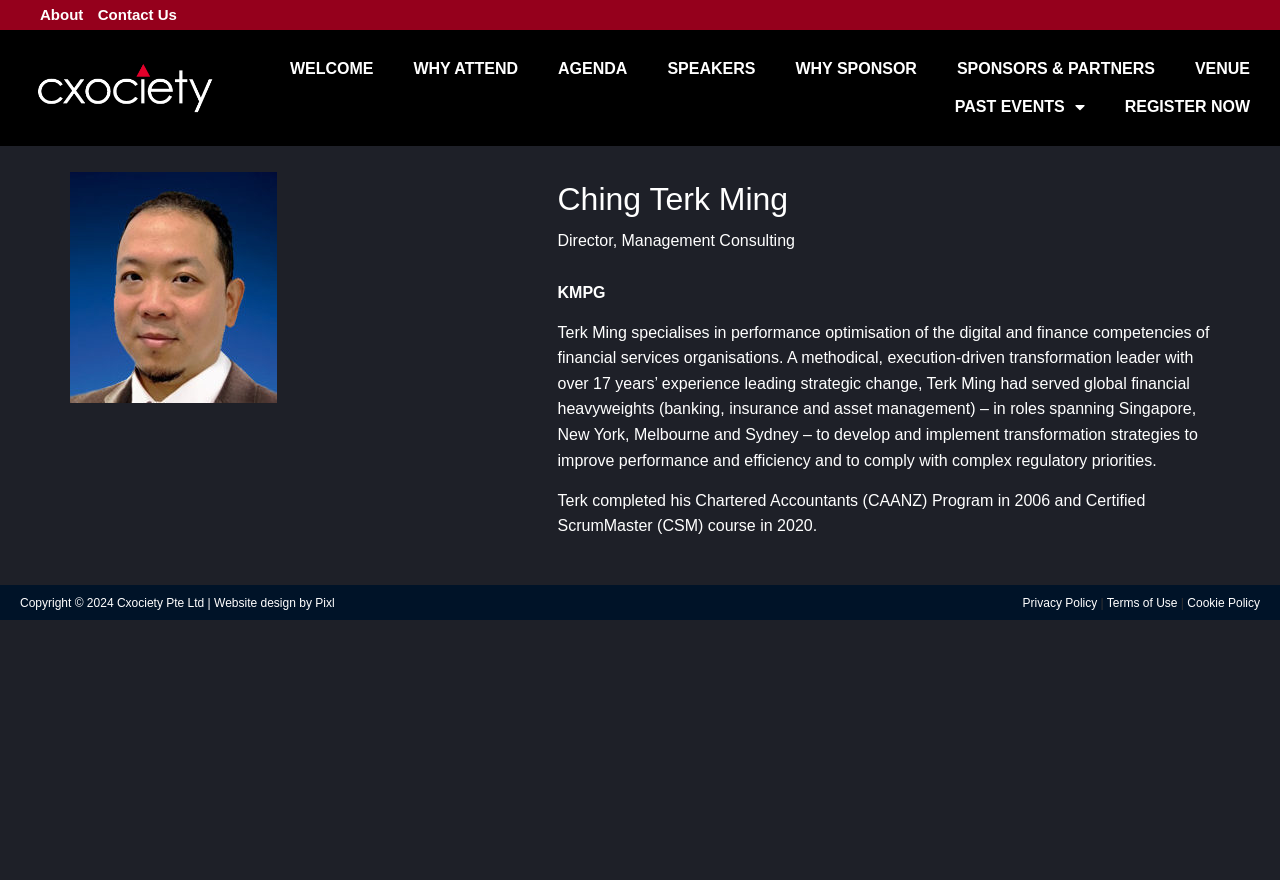Identify the bounding box coordinates necessary to click and complete the given instruction: "Read Privacy Policy".

[0.799, 0.677, 0.857, 0.693]